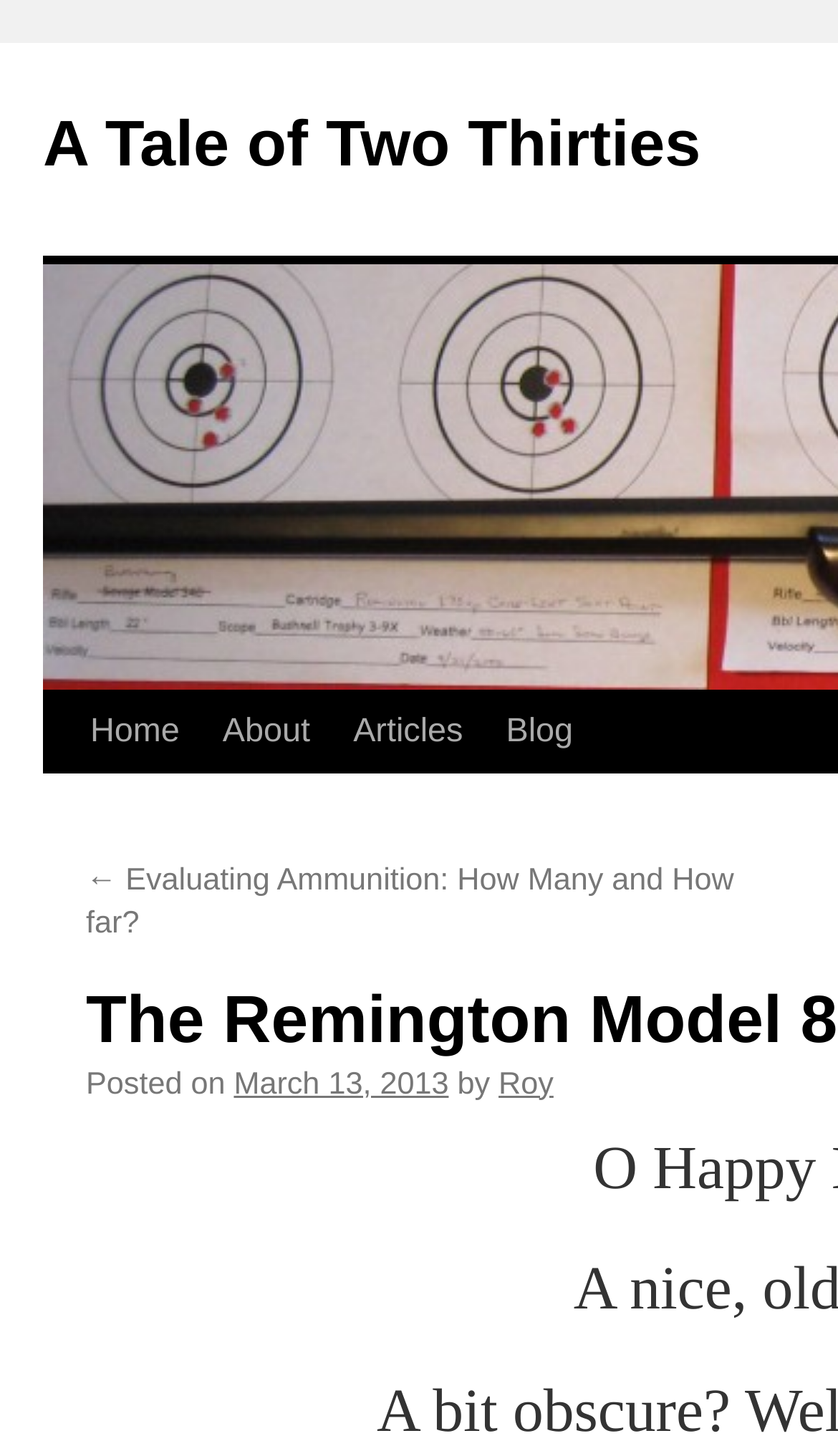Respond with a single word or short phrase to the following question: 
Who is the author of the article?

Roy